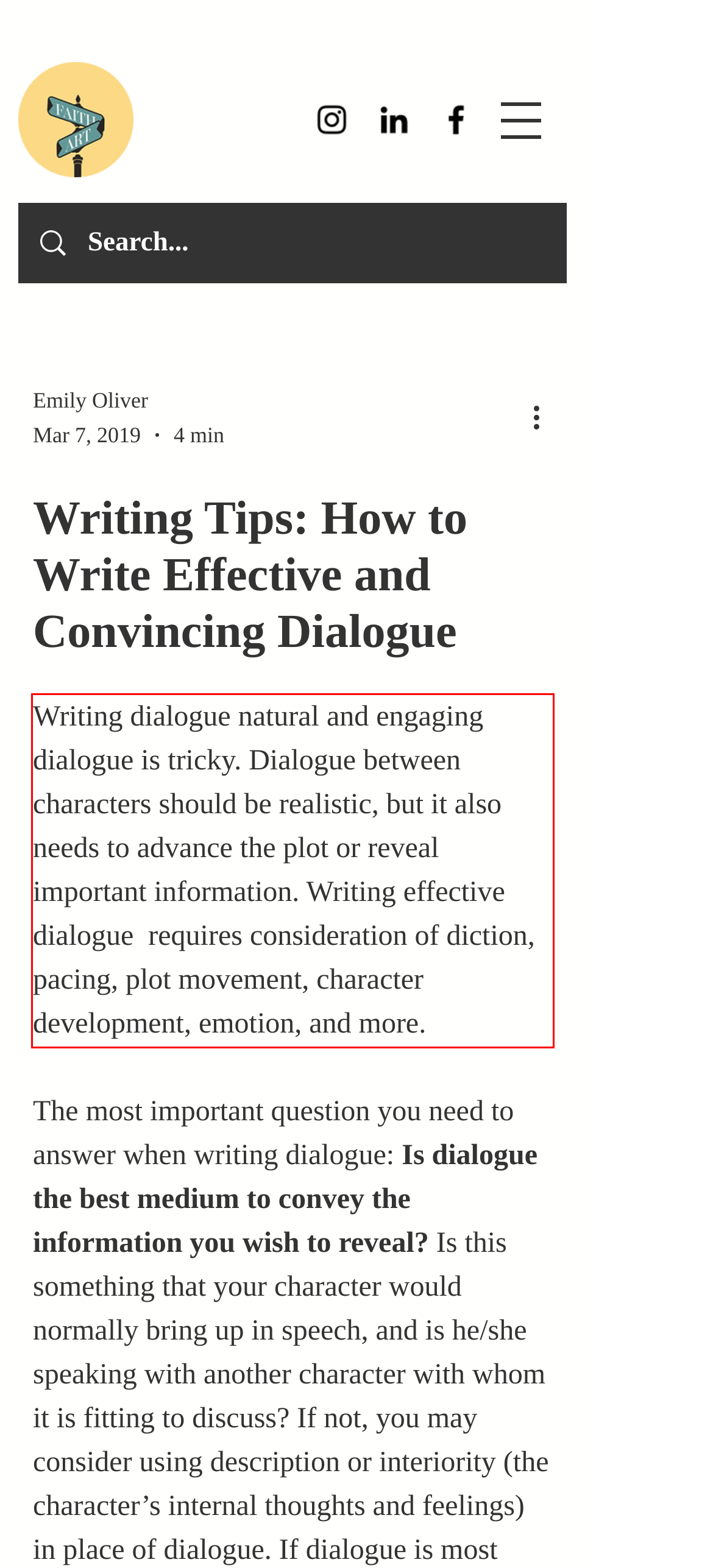Identify the text within the red bounding box on the webpage screenshot and generate the extracted text content.

Writing dialogue natural and engaging dialogue is tricky. Dialogue between characters should be realistic, but it also needs to advance the plot or reveal important information. Writing effective dialogue requires consideration of diction, pacing, plot movement, character development, emotion, and more.